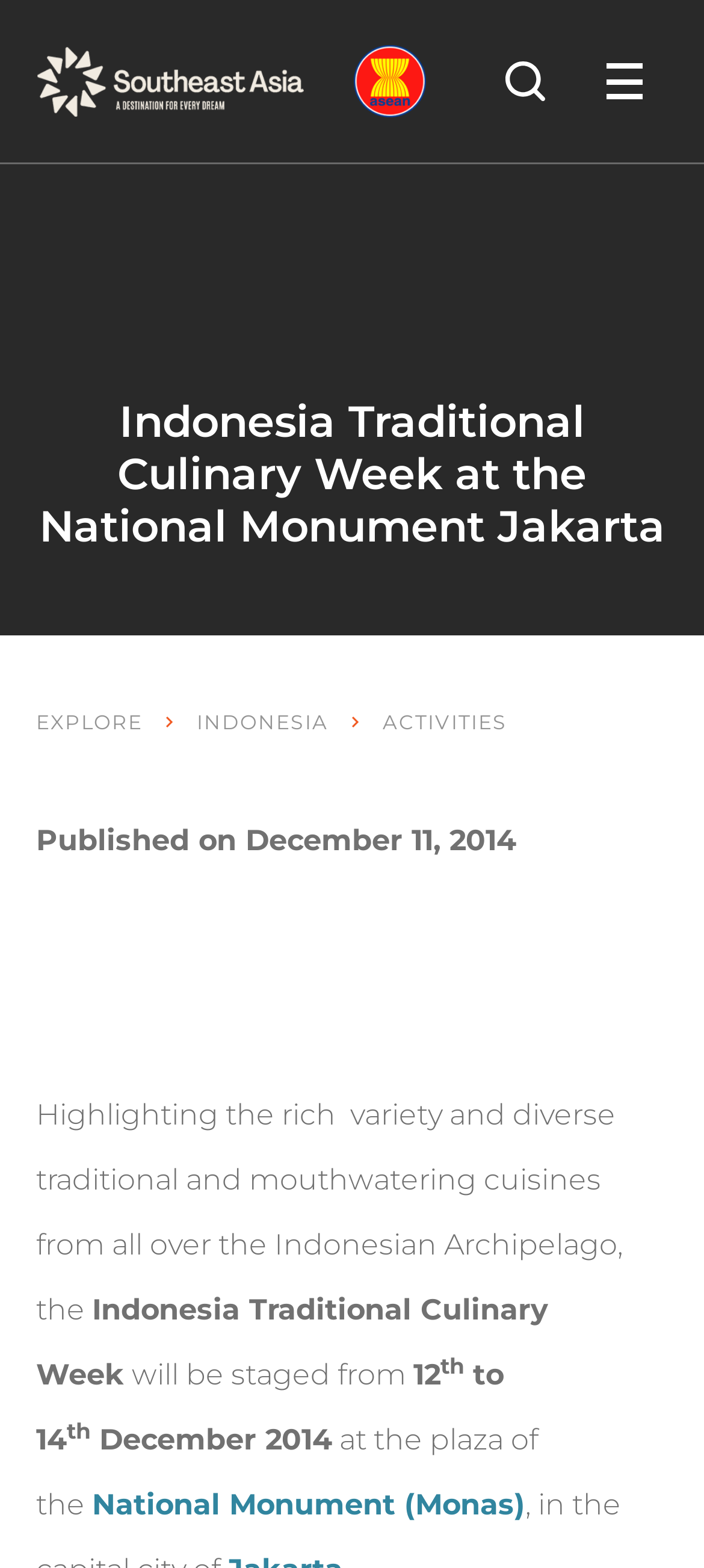What is the event being highlighted?
Please ensure your answer is as detailed and informative as possible.

Based on the webpage content, the event being highlighted is the Indonesia Traditional Culinary Week, which is mentioned in the text 'Highlighting the rich variety and diverse traditional and mouthwatering cuisines from all over the Indonesian Archipelago, the Indonesia Traditional Culinary Week'.